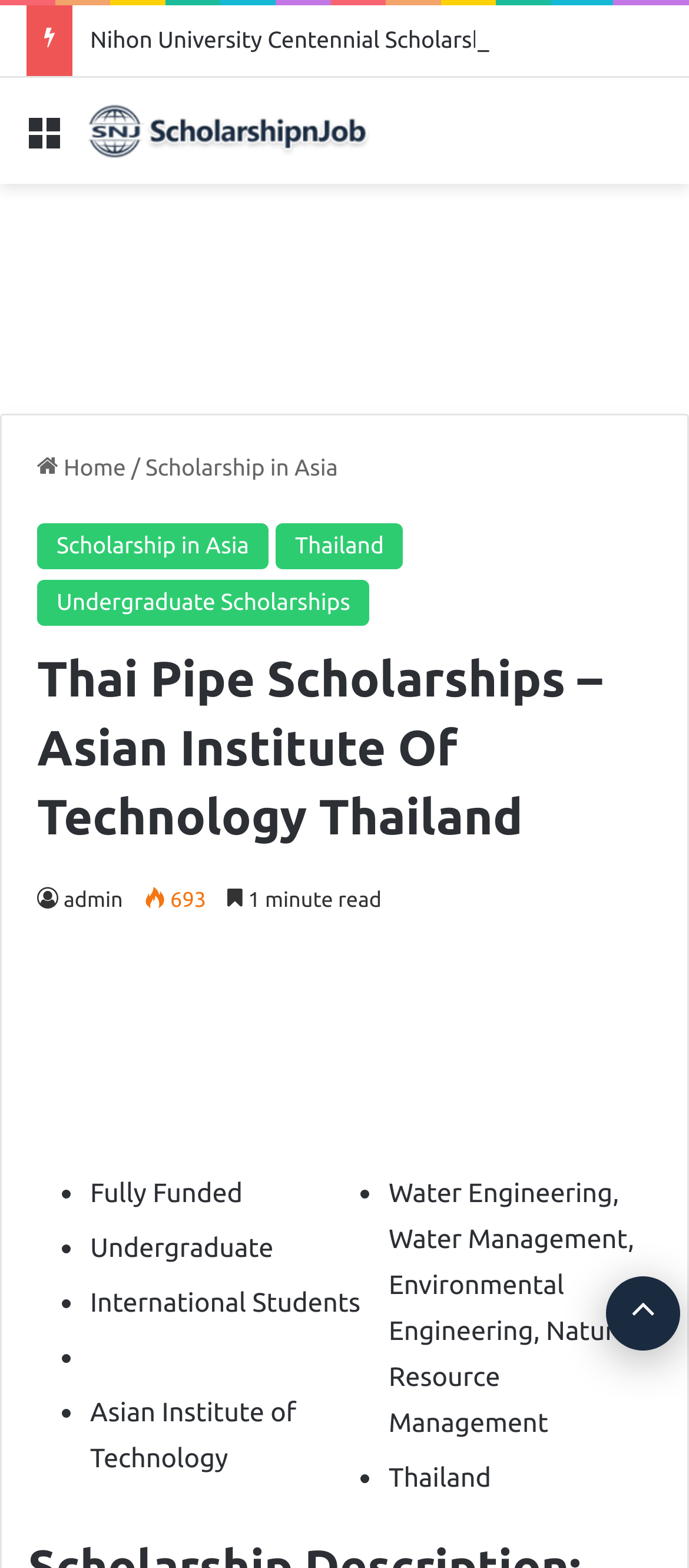Respond with a single word or phrase:
Who is the target audience for the scholarship?

International Students